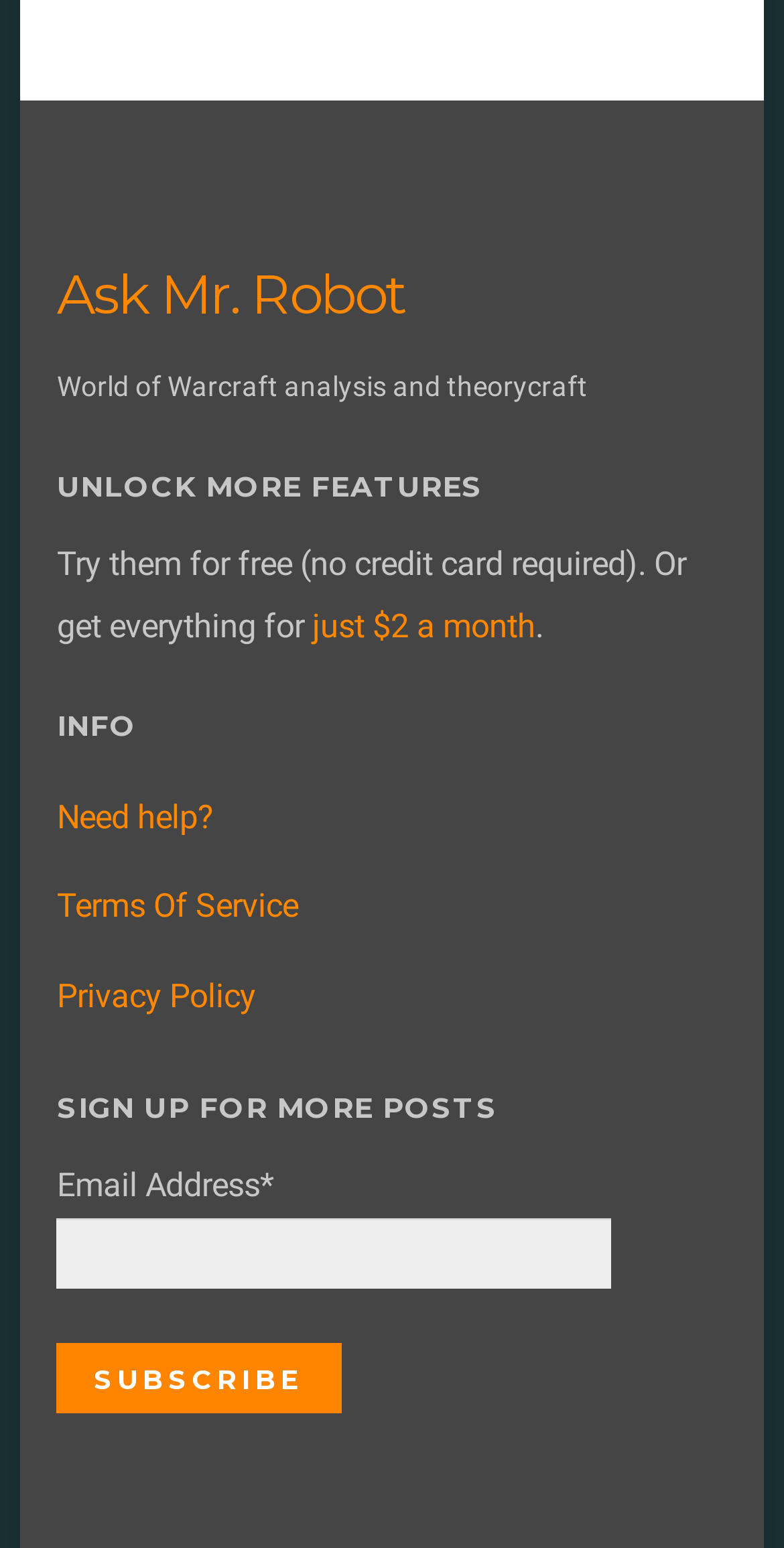Answer this question using a single word or a brief phrase:
What is the text of the second heading on the webpage?

UNLOCK MORE FEATURES